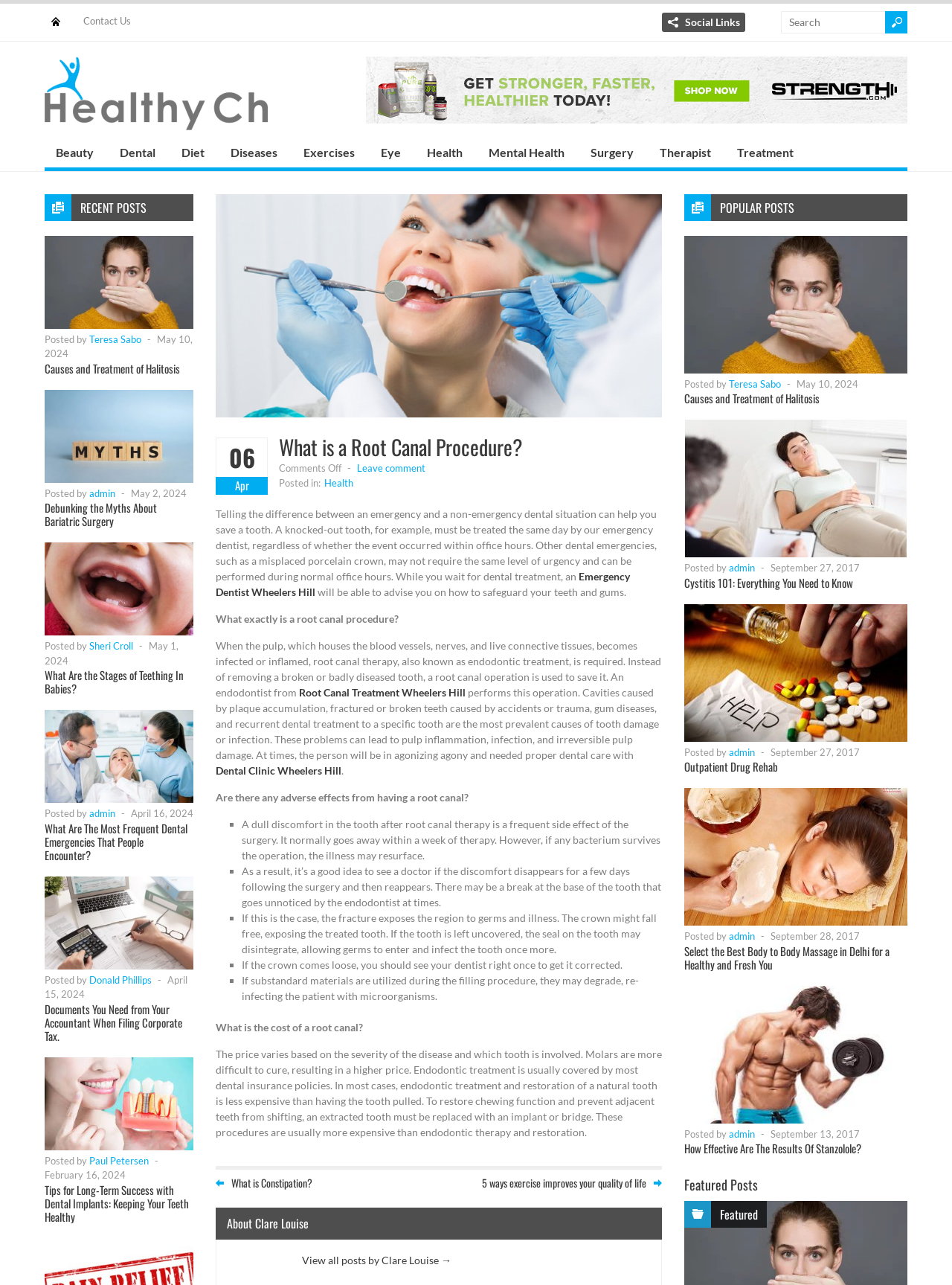What is the cost of a root canal?
Please answer the question with a detailed response using the information from the screenshot.

According to the webpage, the cost of a root canal varies based on the severity of the disease and which tooth is involved, with molars being more difficult to cure and resulting in a higher price.